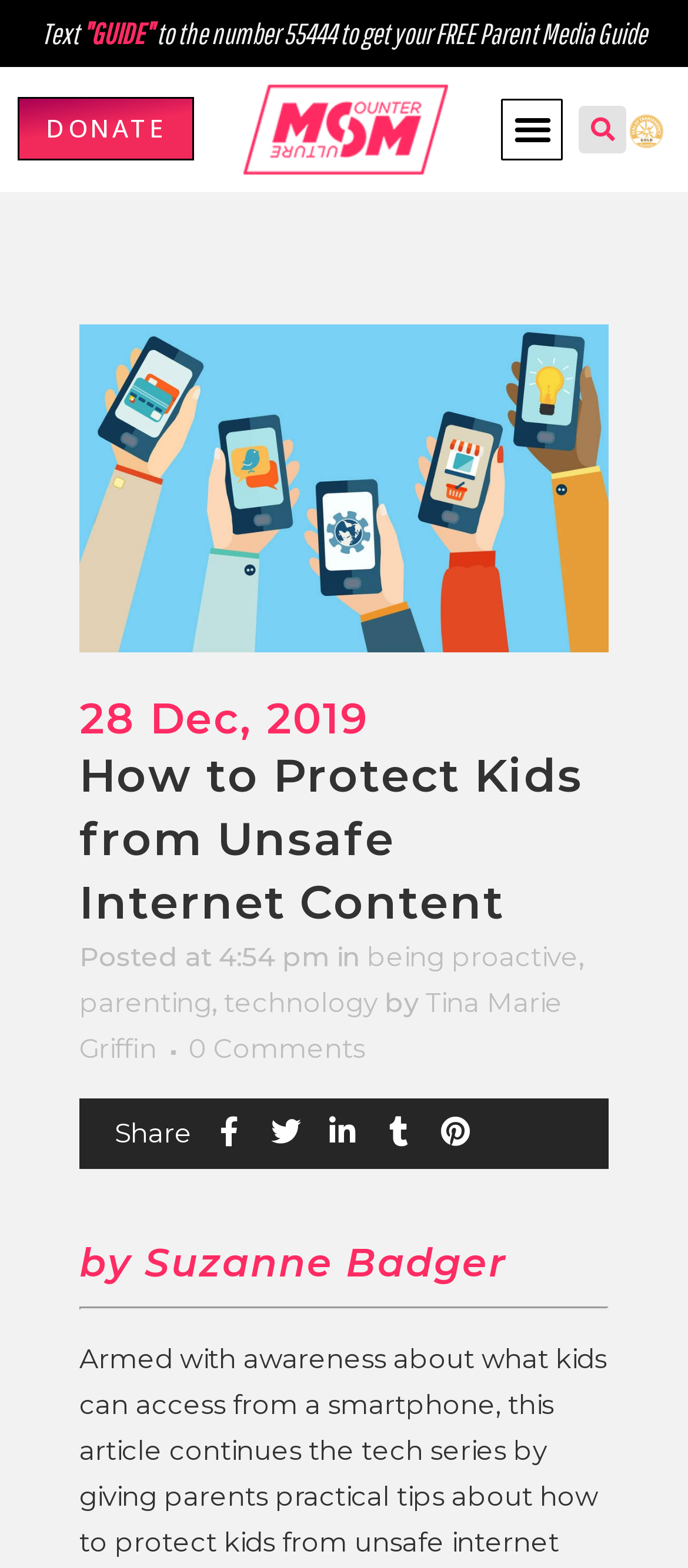Identify the bounding box coordinates for the region to click in order to carry out this instruction: "Toggle the menu". Provide the coordinates using four float numbers between 0 and 1, formatted as [left, top, right, bottom].

[0.729, 0.063, 0.819, 0.102]